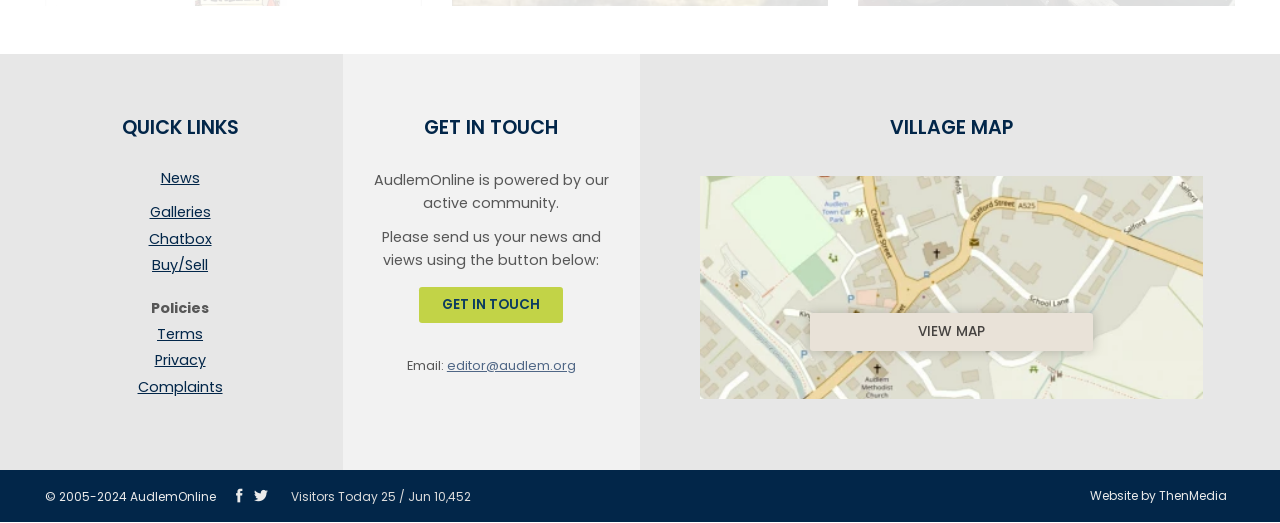Please identify the bounding box coordinates of the clickable area that will allow you to execute the instruction: "View the village map".

[0.522, 0.323, 0.965, 0.763]